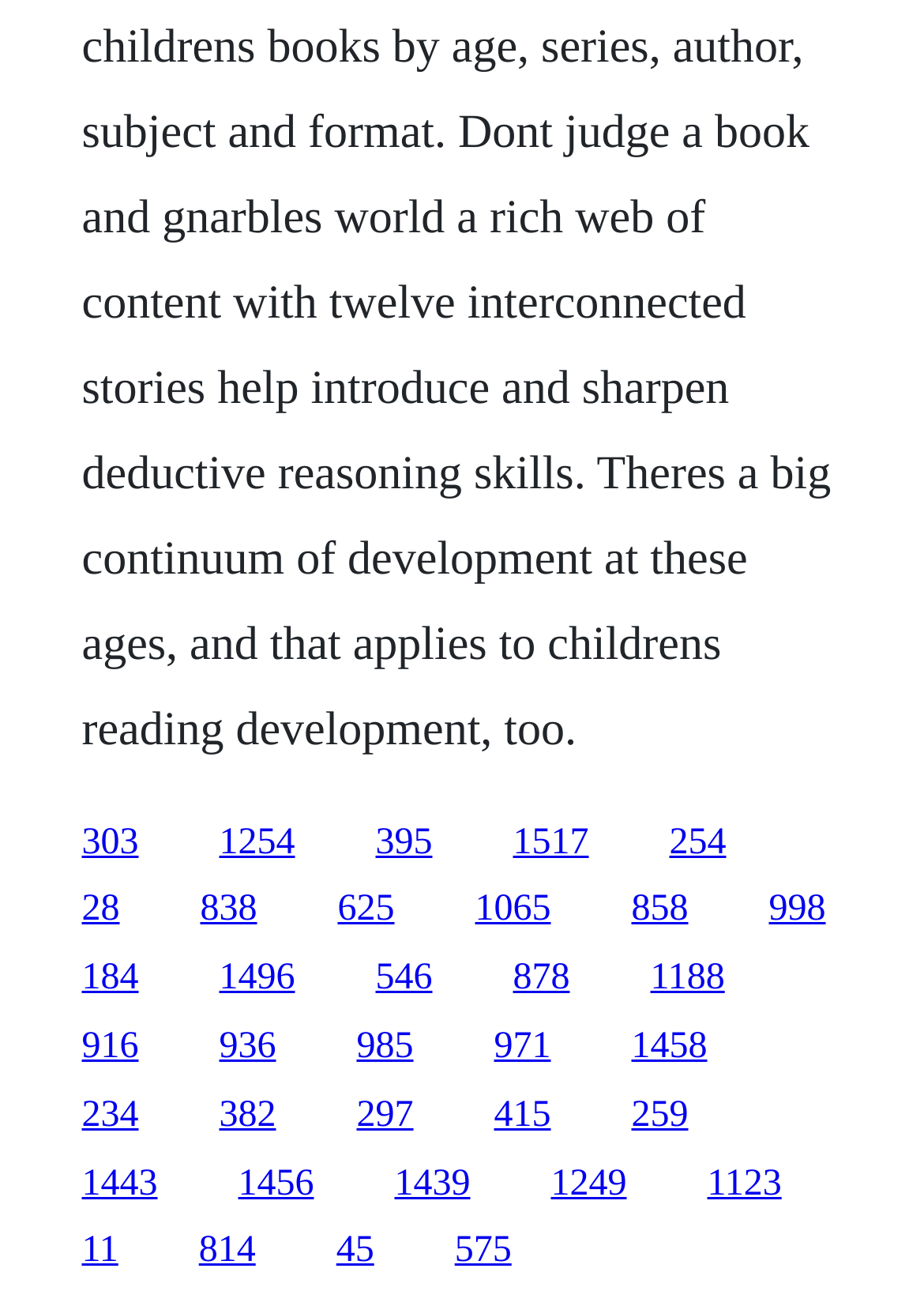Please find the bounding box coordinates of the section that needs to be clicked to achieve this instruction: "access the twentieth link".

[0.535, 0.786, 0.596, 0.817]